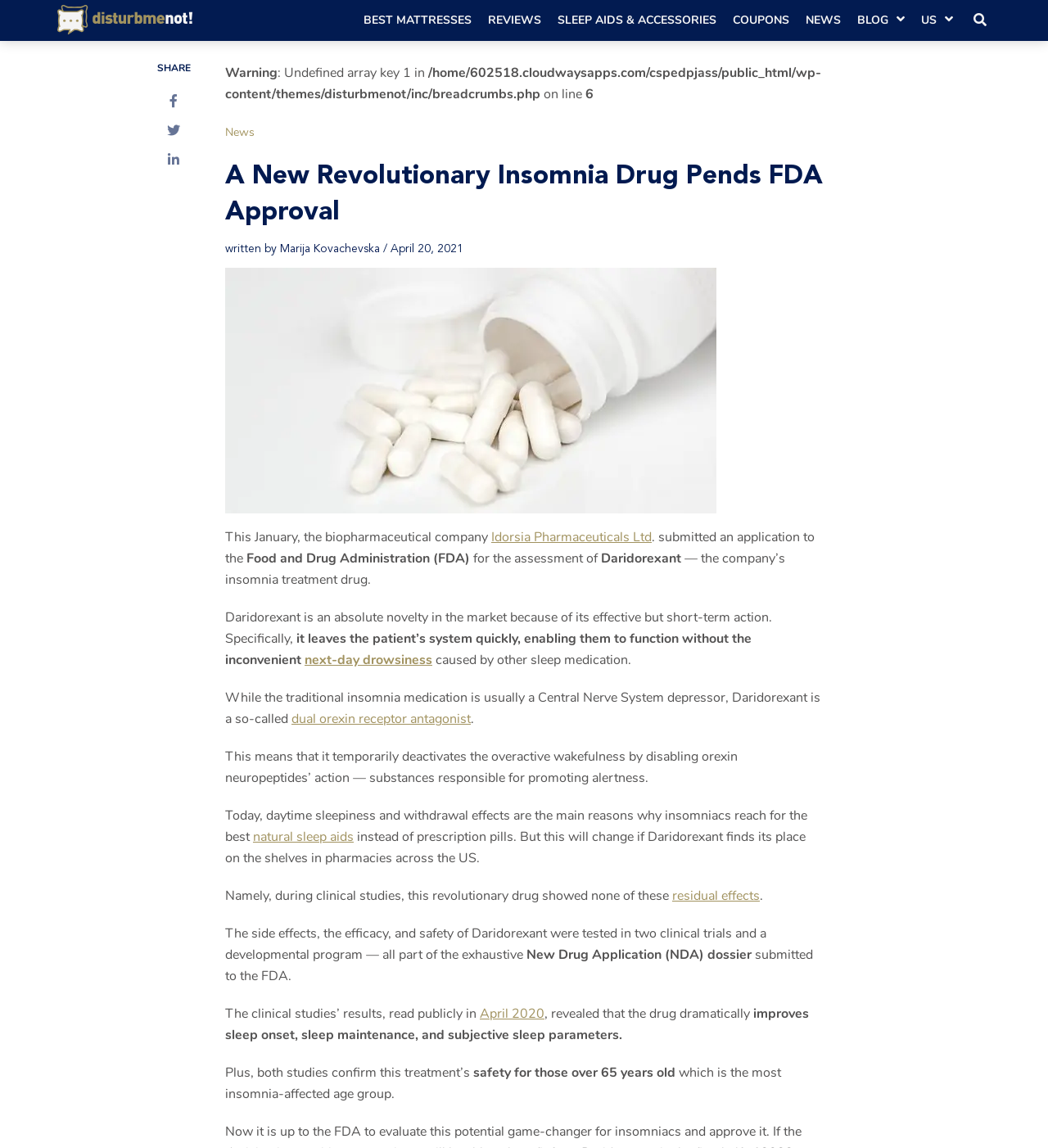Determine the bounding box coordinates of the clickable area required to perform the following instruction: "Check out the 'NEWS'". The coordinates should be represented as four float numbers between 0 and 1: [left, top, right, bottom].

[0.769, 0.0, 0.802, 0.036]